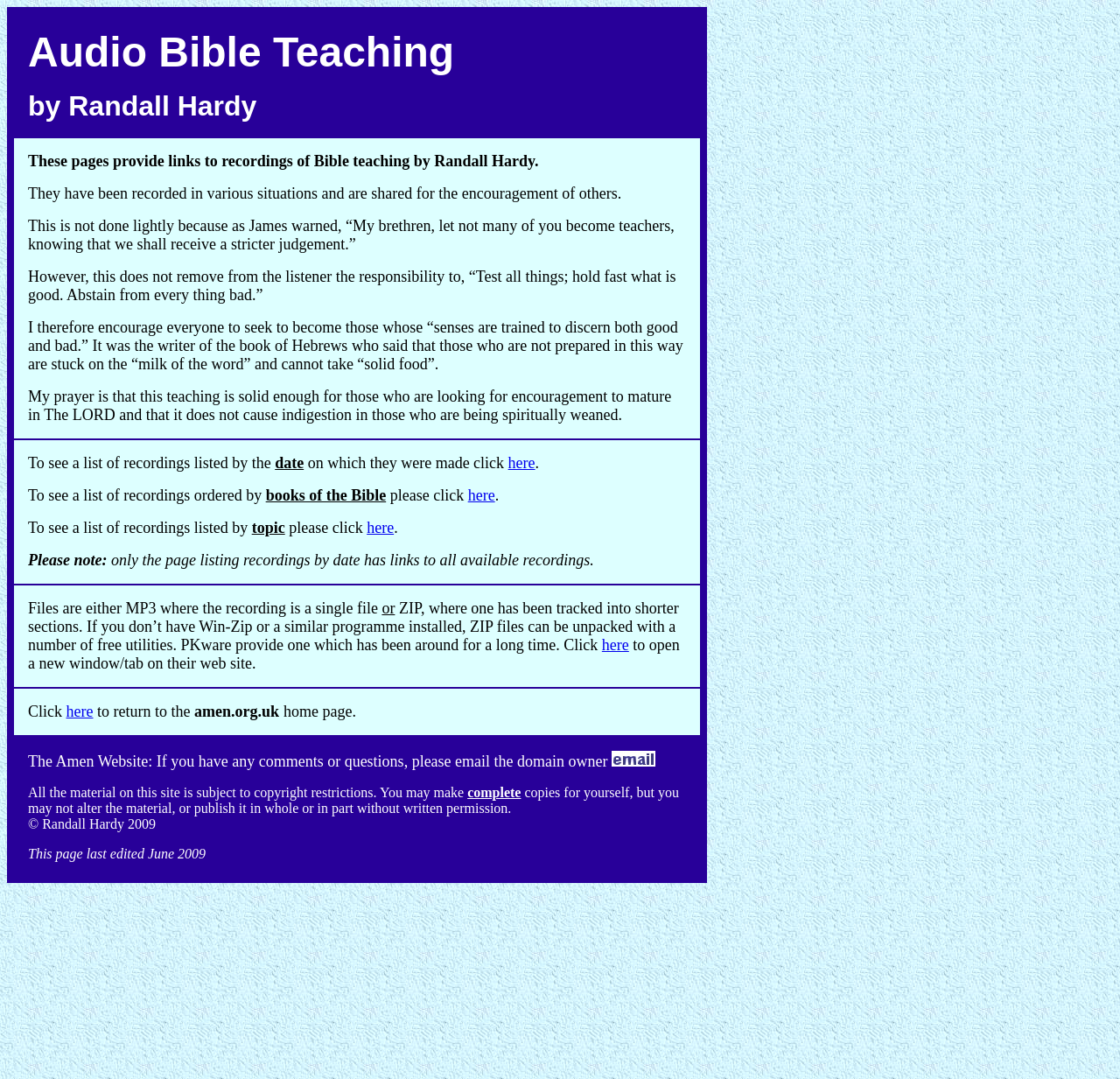Can I alter the material on this site?
Please provide a detailed and comprehensive answer to the question.

The webpage states that all material on this site is subject to copyright restrictions, and users may not alter the material or publish it in whole or in part without written permission.